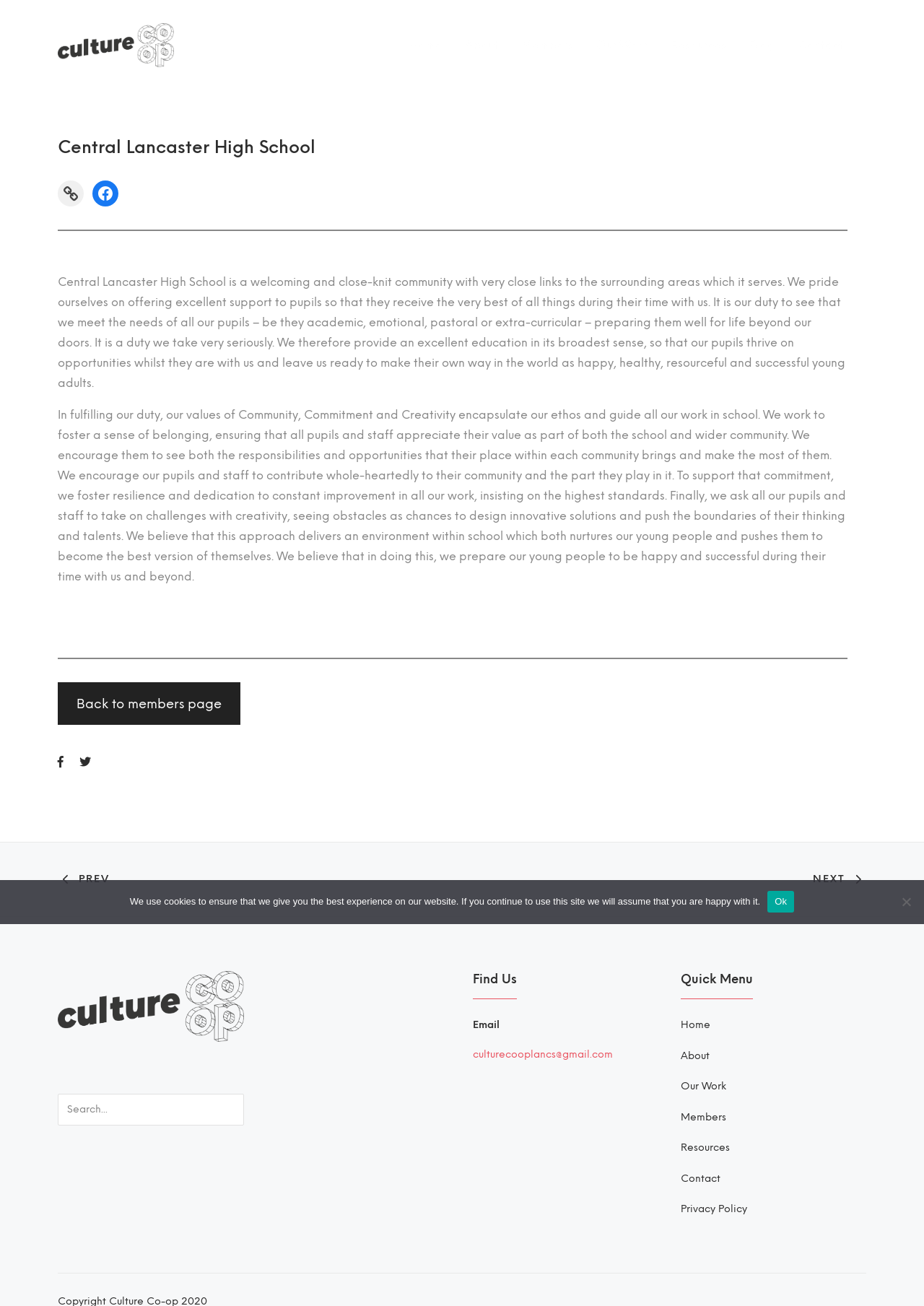Based on the image, please elaborate on the answer to the following question:
What is the name of the high school?

The name of the high school can be found in the heading element with the text 'Central Lancaster High School' at the top of the webpage.